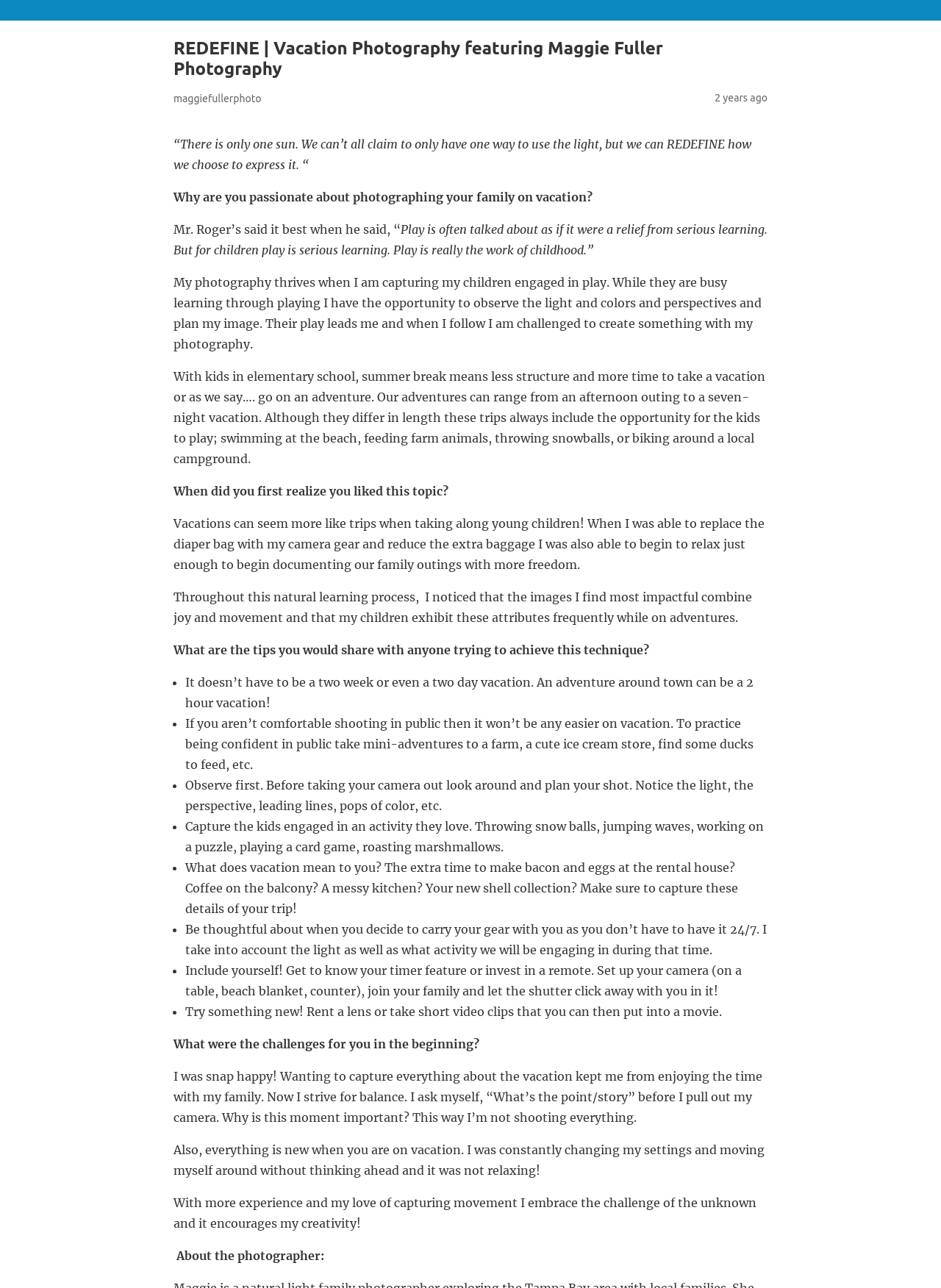What is the photographer's advice for capturing vacation moments?
Can you give a detailed and elaborate answer to the question?

The photographer suggests observing first, planning the shot, and capturing details of the trip, such as the kids engaged in an activity they love, or the messy kitchen.